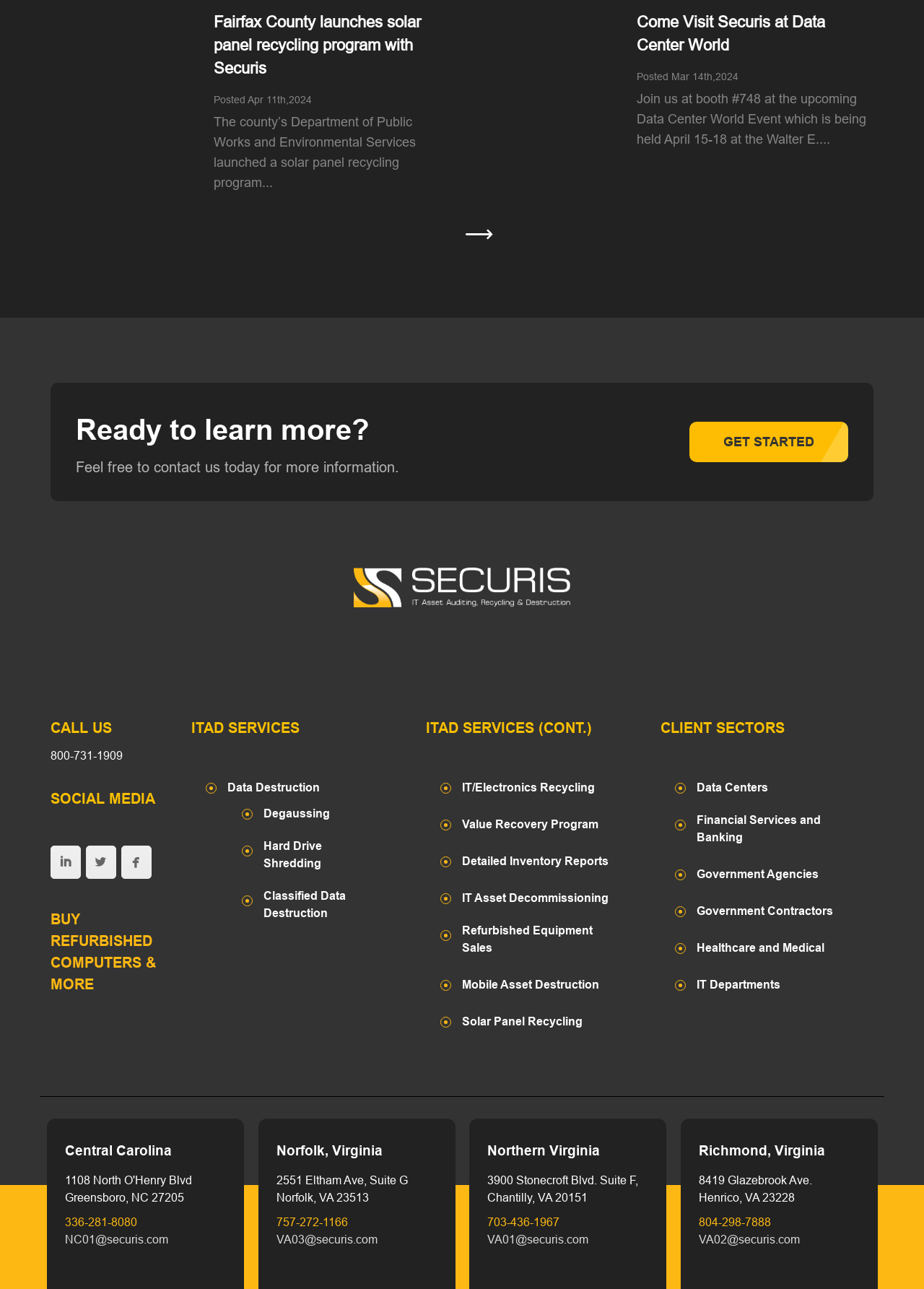Using the format (top-left x, top-left y, bottom-right x, bottom-right y), and given the element description, identify the bounding box coordinates within the screenshot: Financial Services and Banking

[0.754, 0.63, 0.922, 0.656]